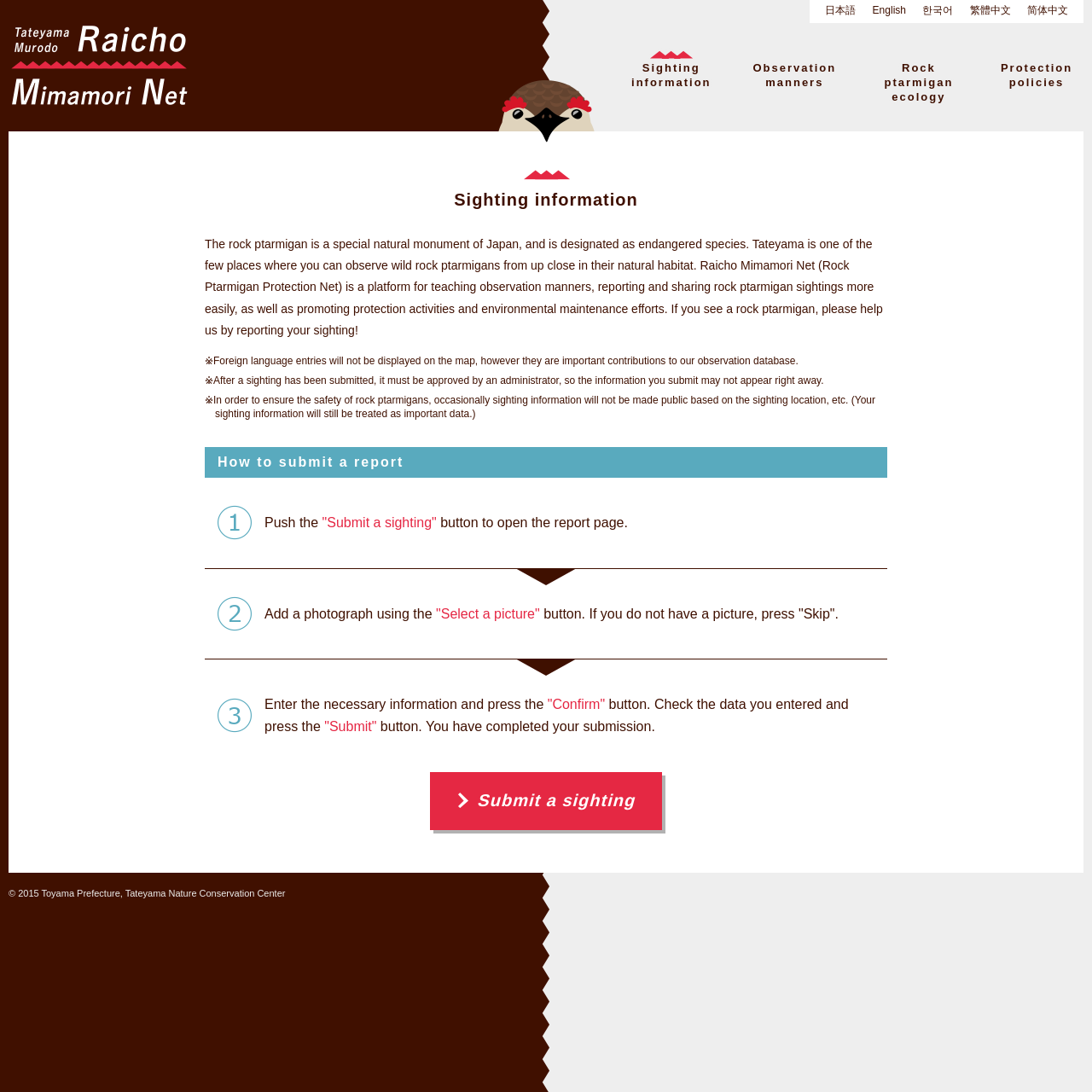Please determine the bounding box coordinates of the element to click on in order to accomplish the following task: "Click the 'Sighting information' link". Ensure the coordinates are four float numbers ranging from 0 to 1, i.e., [left, top, right, bottom].

[0.559, 0.041, 0.67, 0.098]